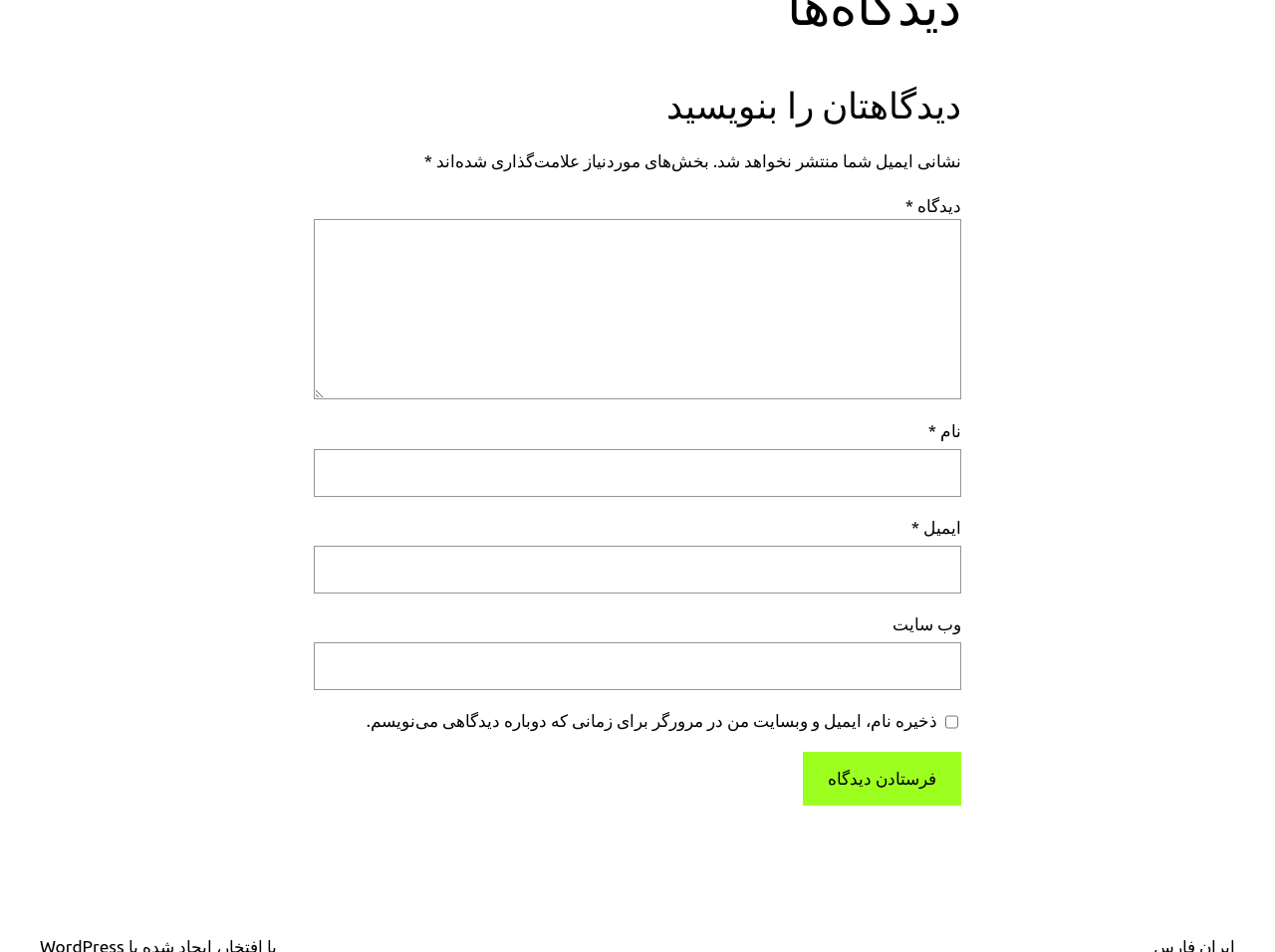Please provide the bounding box coordinate of the region that matches the element description: name="submit" value="فرستادن دیدگاه". Coordinates should be in the format (top-left x, top-left y, bottom-right x, bottom-right y) and all values should be between 0 and 1.

[0.63, 0.789, 0.754, 0.846]